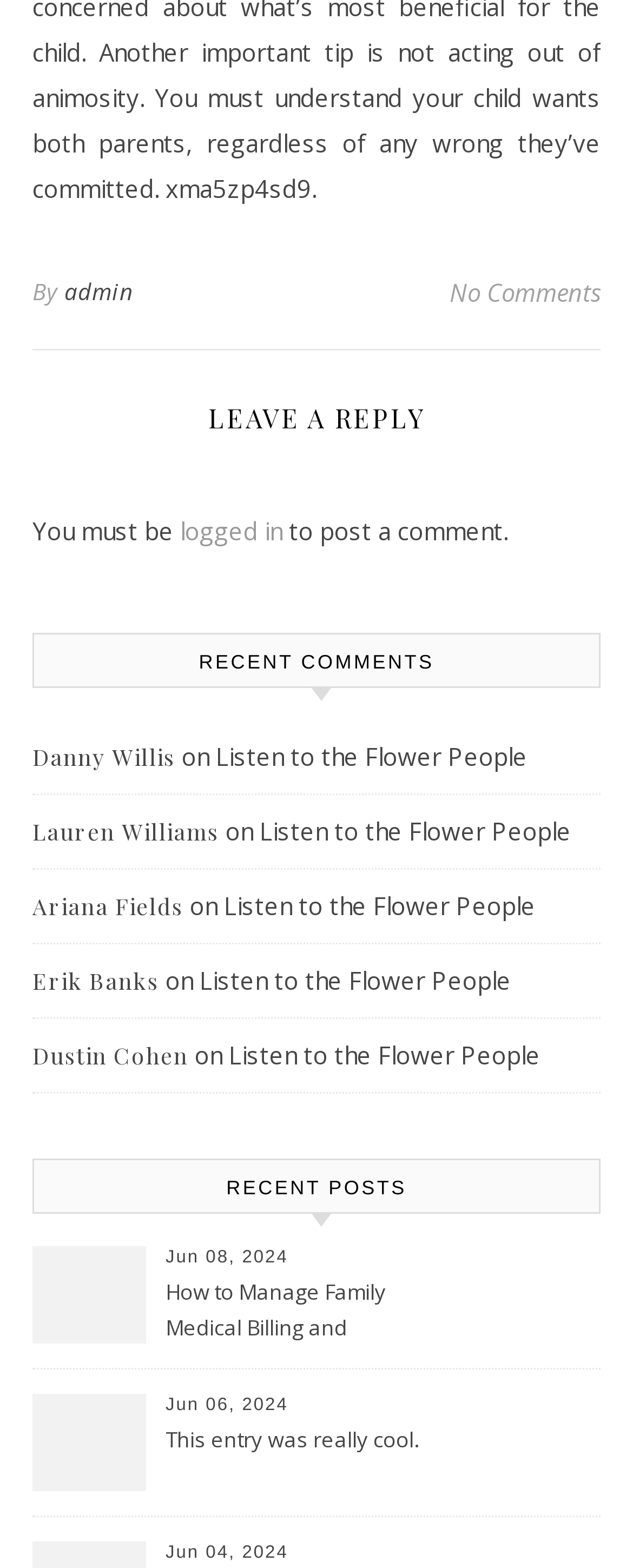Determine the bounding box coordinates of the element's region needed to click to follow the instruction: "Go to the Uber77 website". Provide these coordinates as four float numbers between 0 and 1, formatted as [left, top, right, bottom].

None